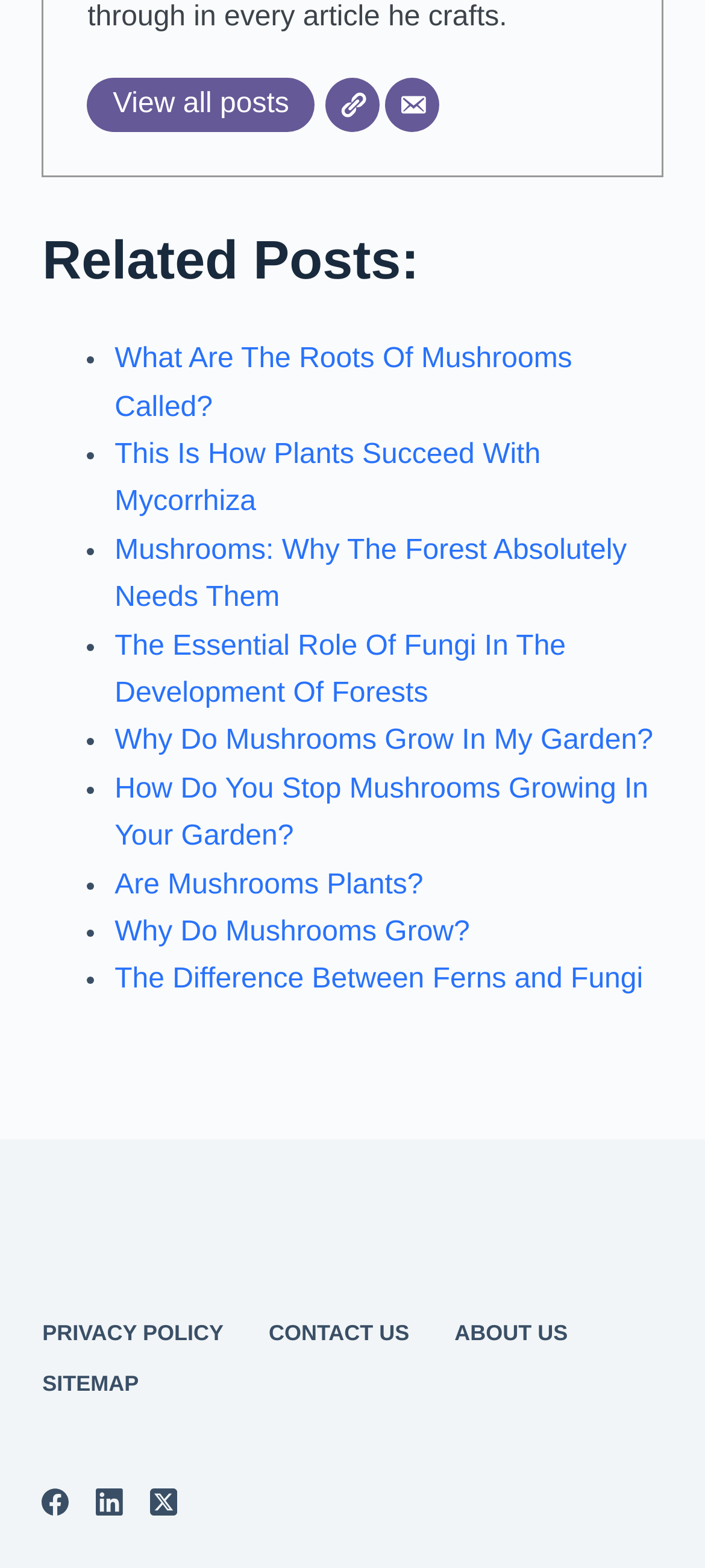What social media platforms are linked in the footer?
Using the visual information from the image, give a one-word or short-phrase answer.

Facebook, LinkedIn, Twitter